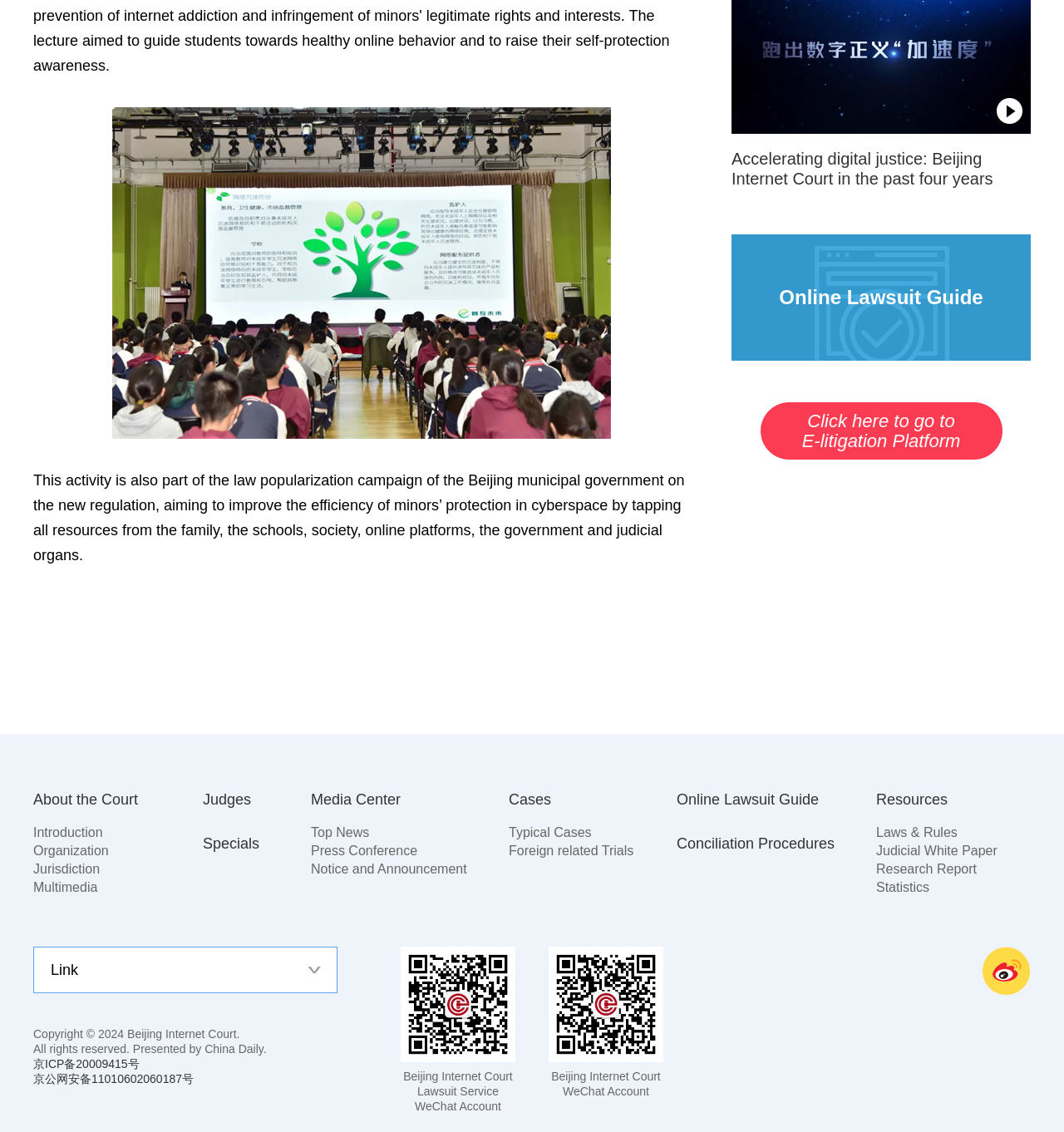Locate the bounding box coordinates of the element to click to perform the following action: 'Visit the E-litigation Platform'. The coordinates should be given as four float values between 0 and 1, in the form of [left, top, right, bottom].

[0.714, 0.355, 0.942, 0.406]